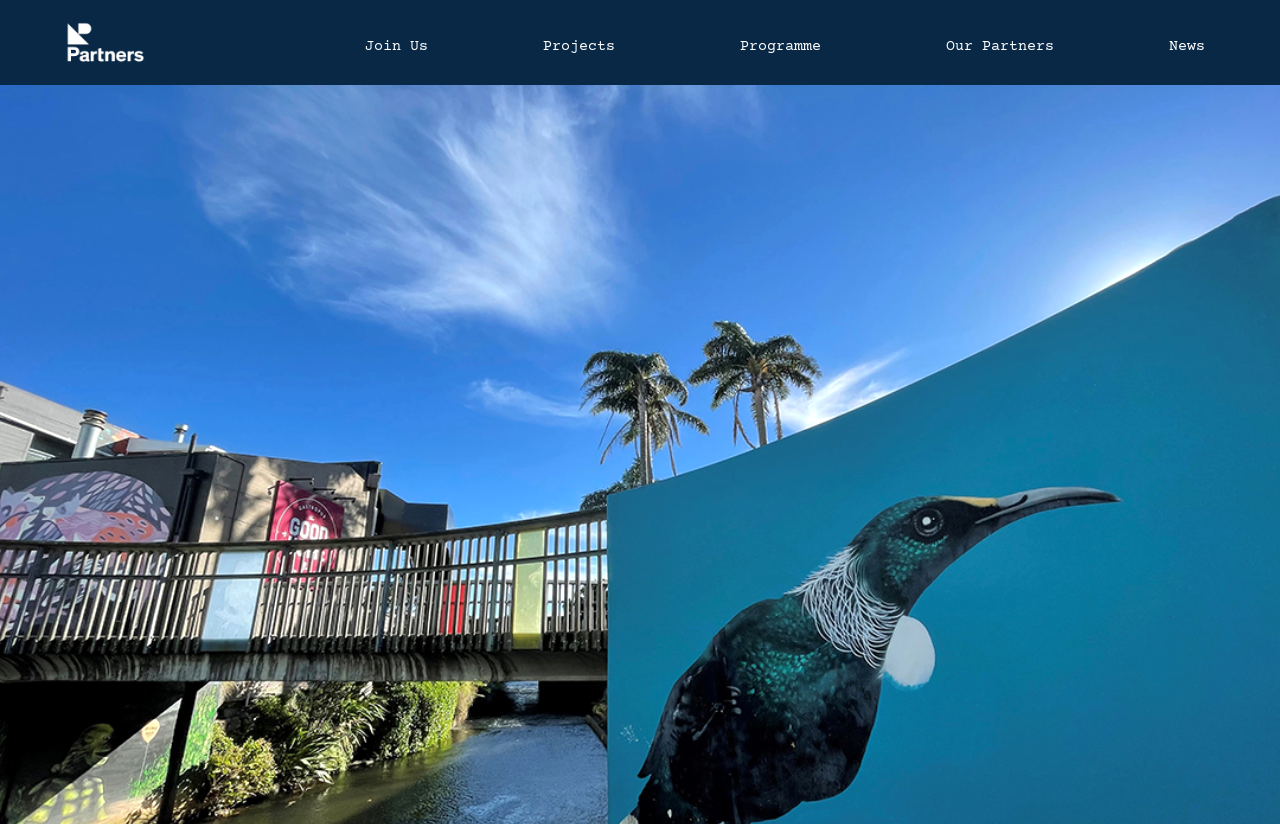Bounding box coordinates are specified in the format (top-left x, top-left y, bottom-right x, bottom-right y). All values are floating point numbers bounded between 0 and 1. Please provide the bounding box coordinate of the region this sentence describes: Projects

[0.409, 0.045, 0.504, 0.069]